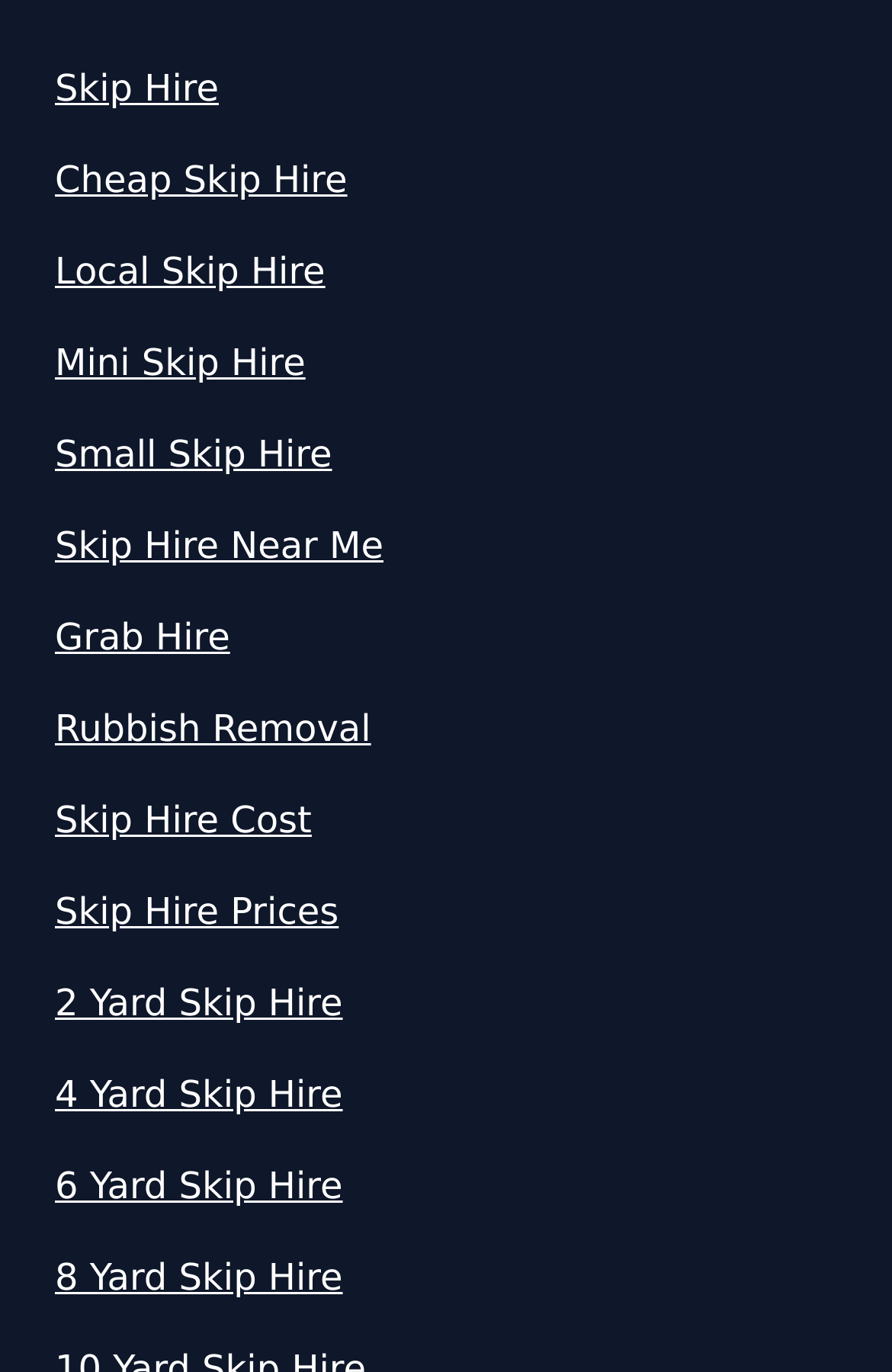Please answer the following question using a single word or phrase: 
What is the last link on the webpage?

8 Yard Skip Hire